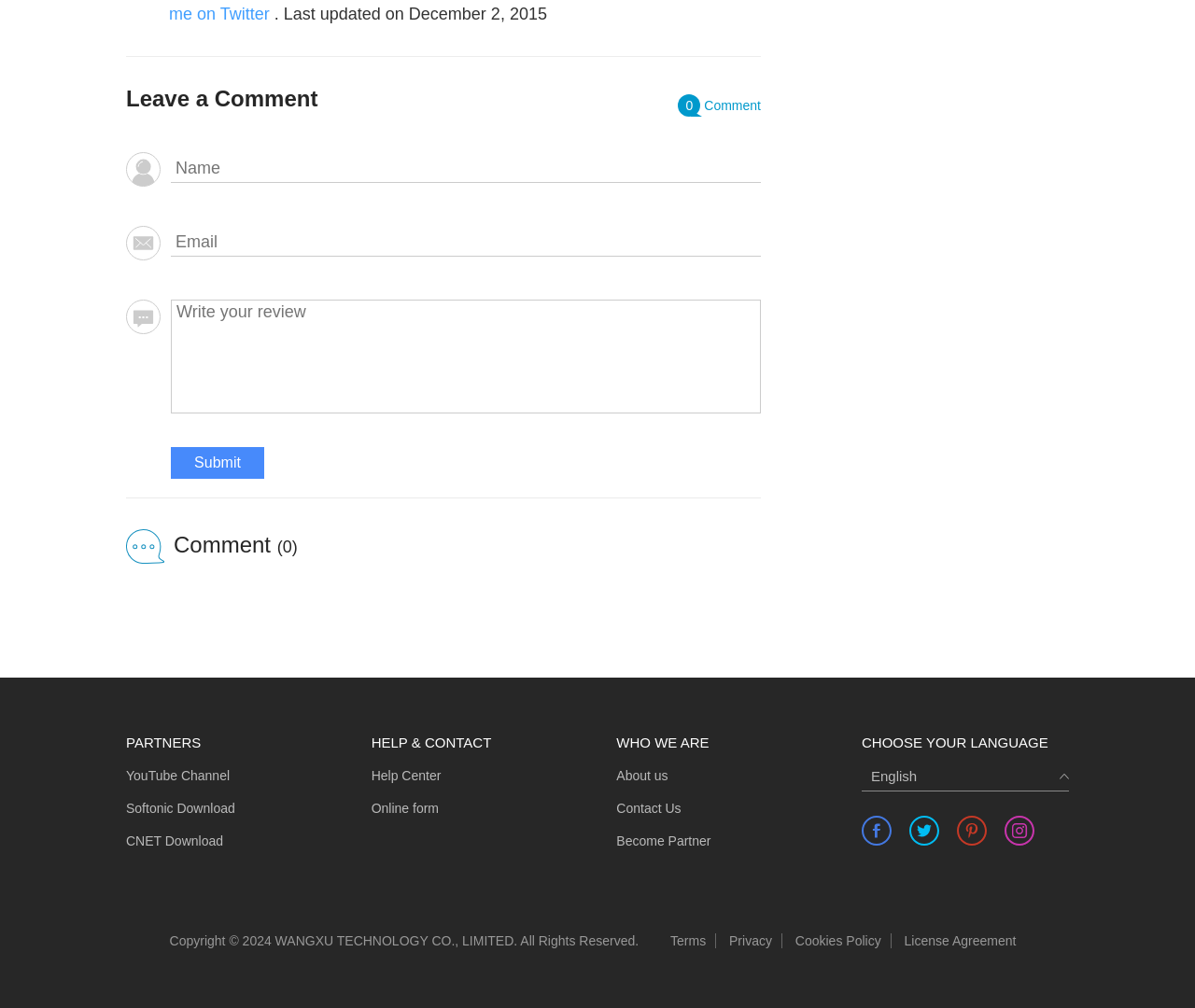What is the purpose of the textbox with the label 'author'?
Refer to the image and provide a concise answer in one word or phrase.

To input author name